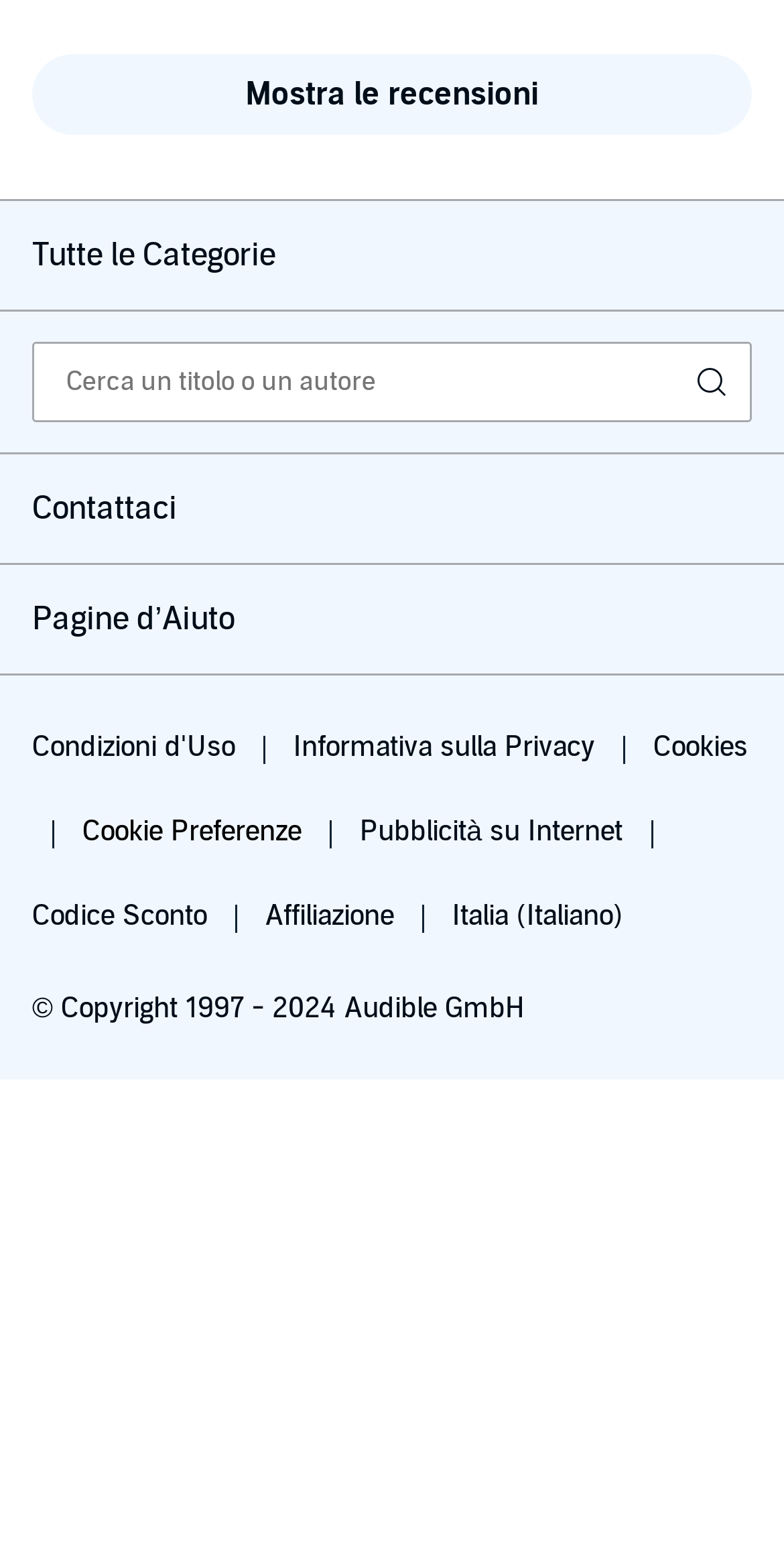Locate the bounding box coordinates of the clickable area to execute the instruction: "Show all categories". Provide the coordinates as four float numbers between 0 and 1, represented as [left, top, right, bottom].

[0.0, 0.131, 1.0, 0.201]